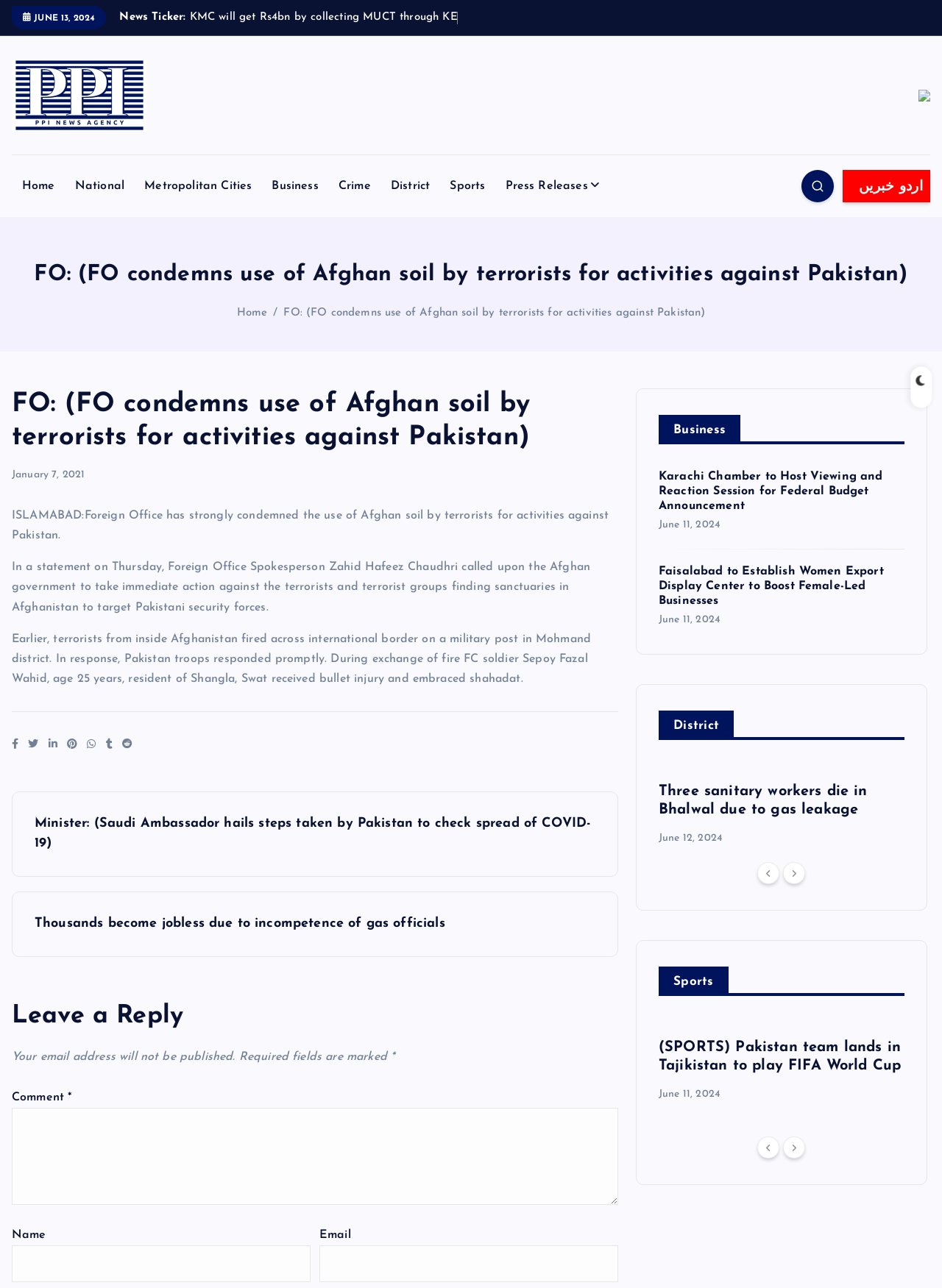What is the date of the news article?
Look at the image and provide a detailed response to the question.

The date of the news article can be found at the top of the webpage, where it says 'JUNE 13, 2024'.